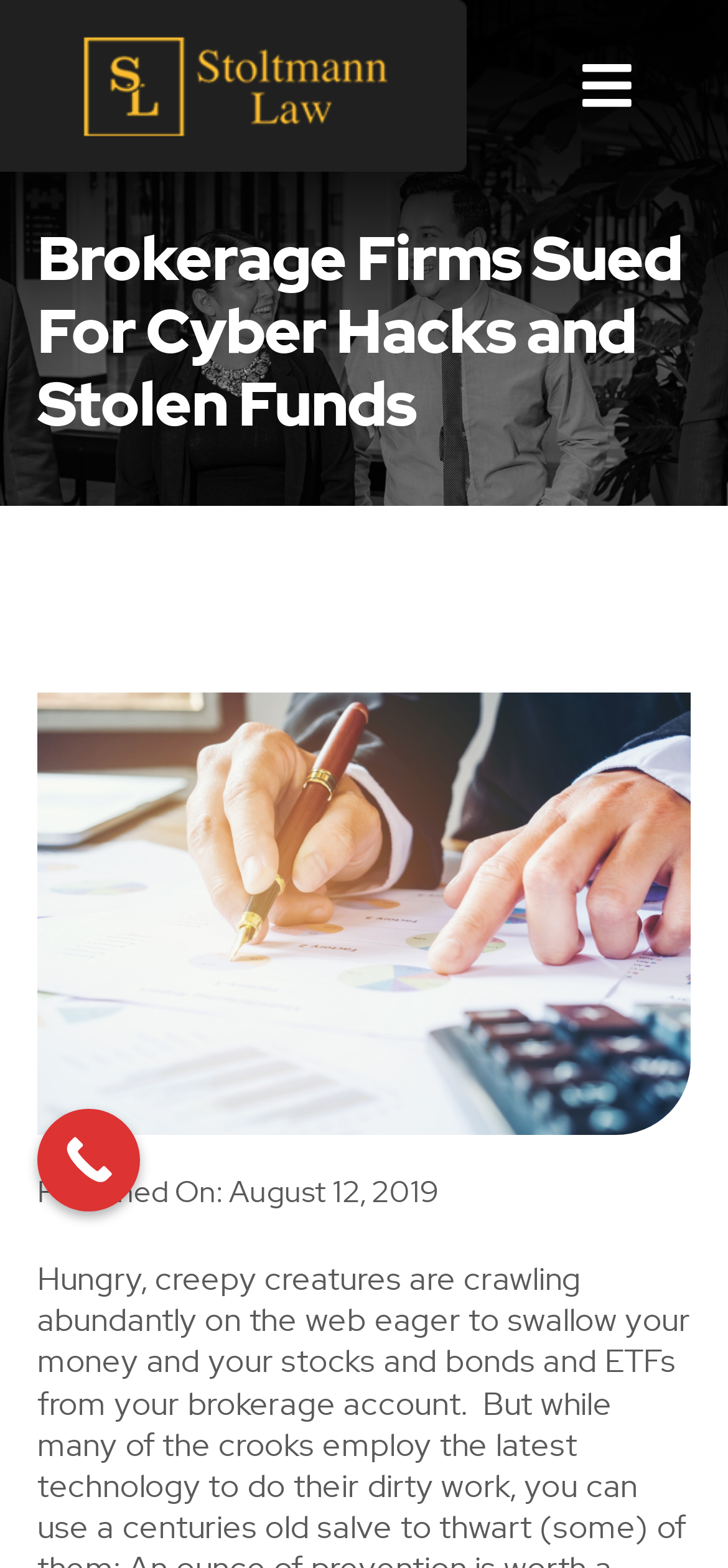Identify and provide the bounding box coordinates of the UI element described: "Toggle Navigation". The coordinates should be formatted as [left, top, right, bottom], with each number being a float between 0 and 1.

[0.744, 0.022, 0.923, 0.087]